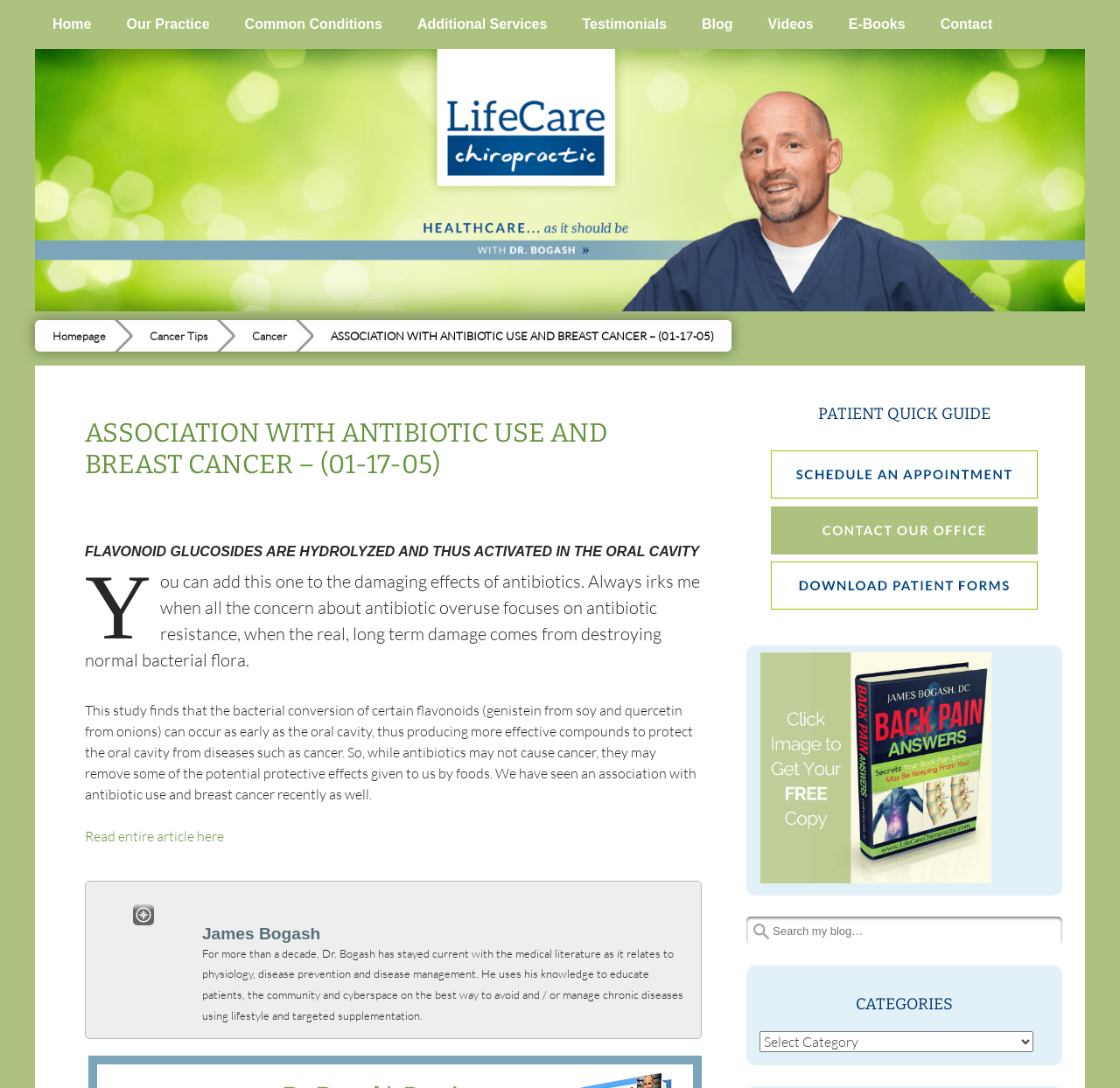Refer to the image and answer the question with as much detail as possible: What is the purpose of the search bar?

The search bar with bounding box coordinates [0.666, 0.842, 0.948, 0.868] and the static text 'Search' next to it suggest that the purpose of the search bar is to search the website for relevant content.